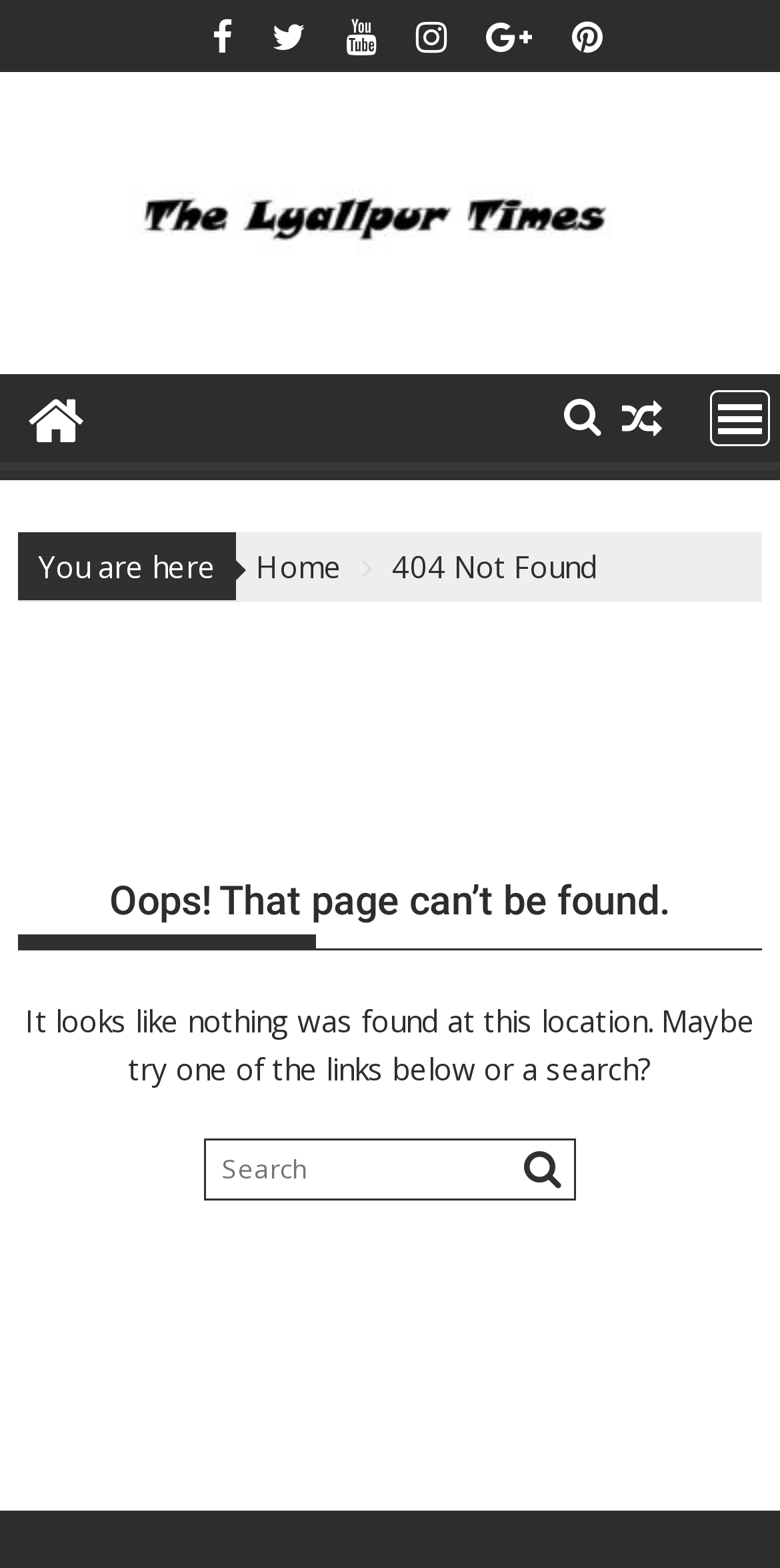Carefully examine the image and provide an in-depth answer to the question: What is the purpose of the webpage?

I analyzed the webpage structure and content, and found that the webpage is displaying an error message 'Oops! That page can’t be found.' and providing some links and a search bar, which suggests that the purpose of the webpage is to display an error message when a page is not found.